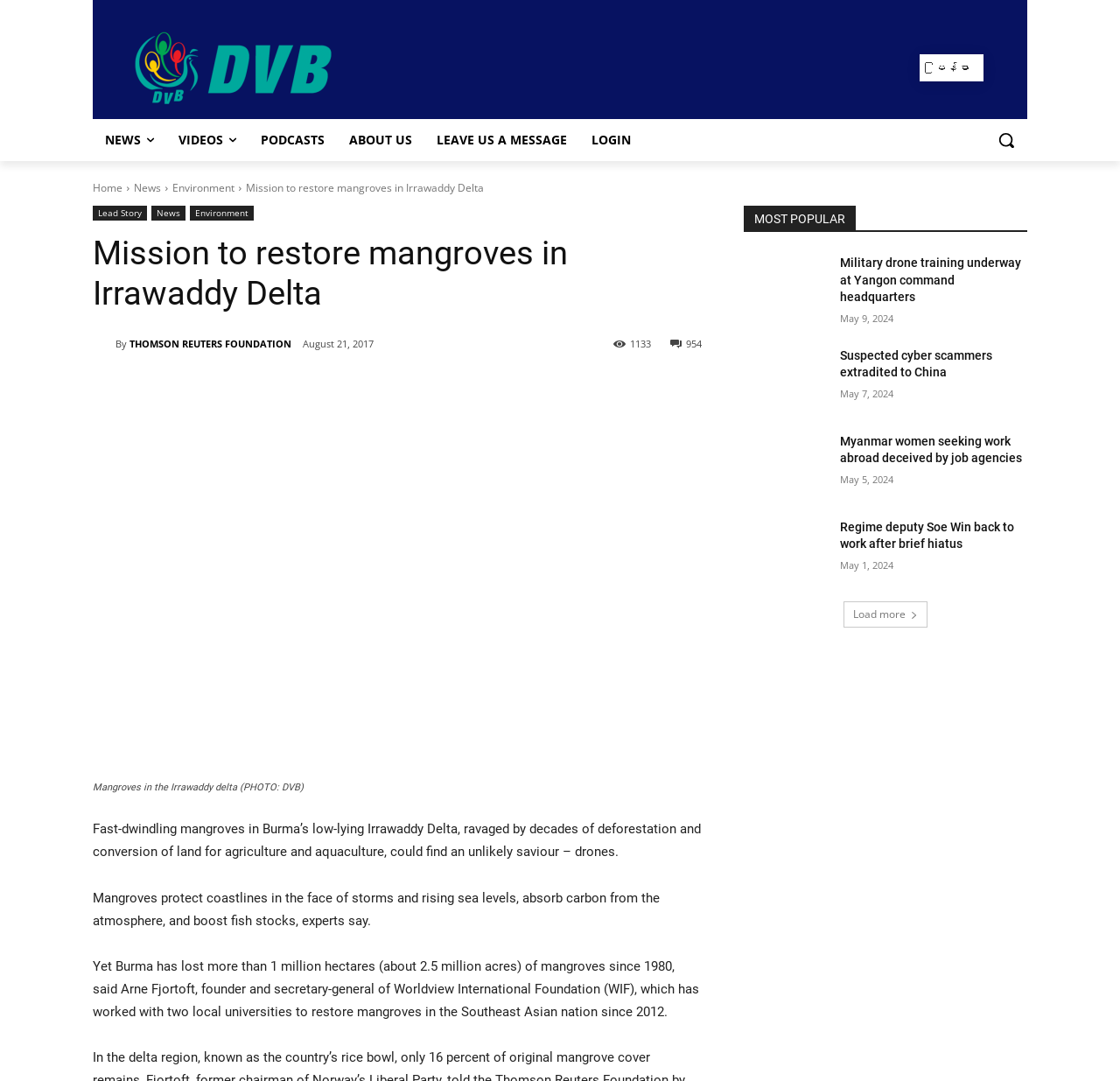Extract the primary header of the webpage and generate its text.

Mission to restore mangroves in Irrawaddy Delta